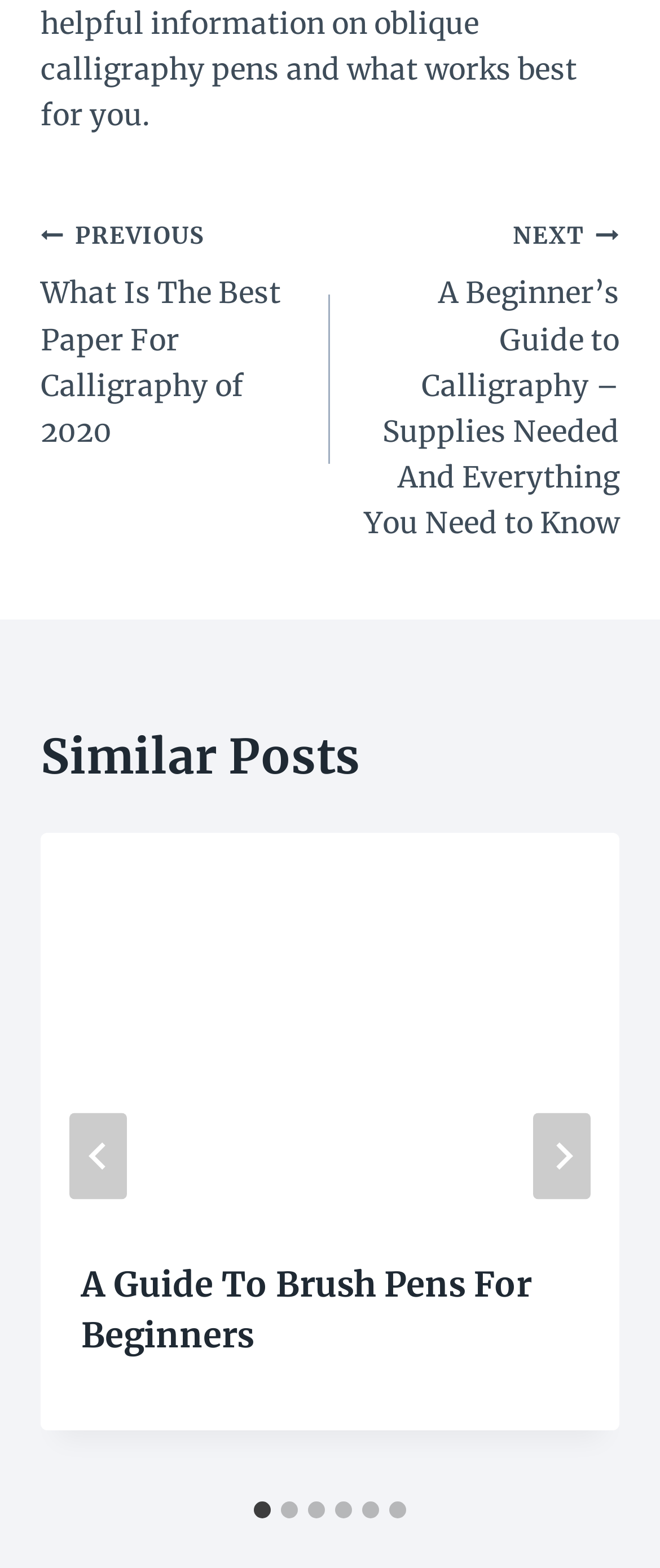Please provide a brief answer to the question using only one word or phrase: 
How many slides are available in the 'Similar Posts' section?

6